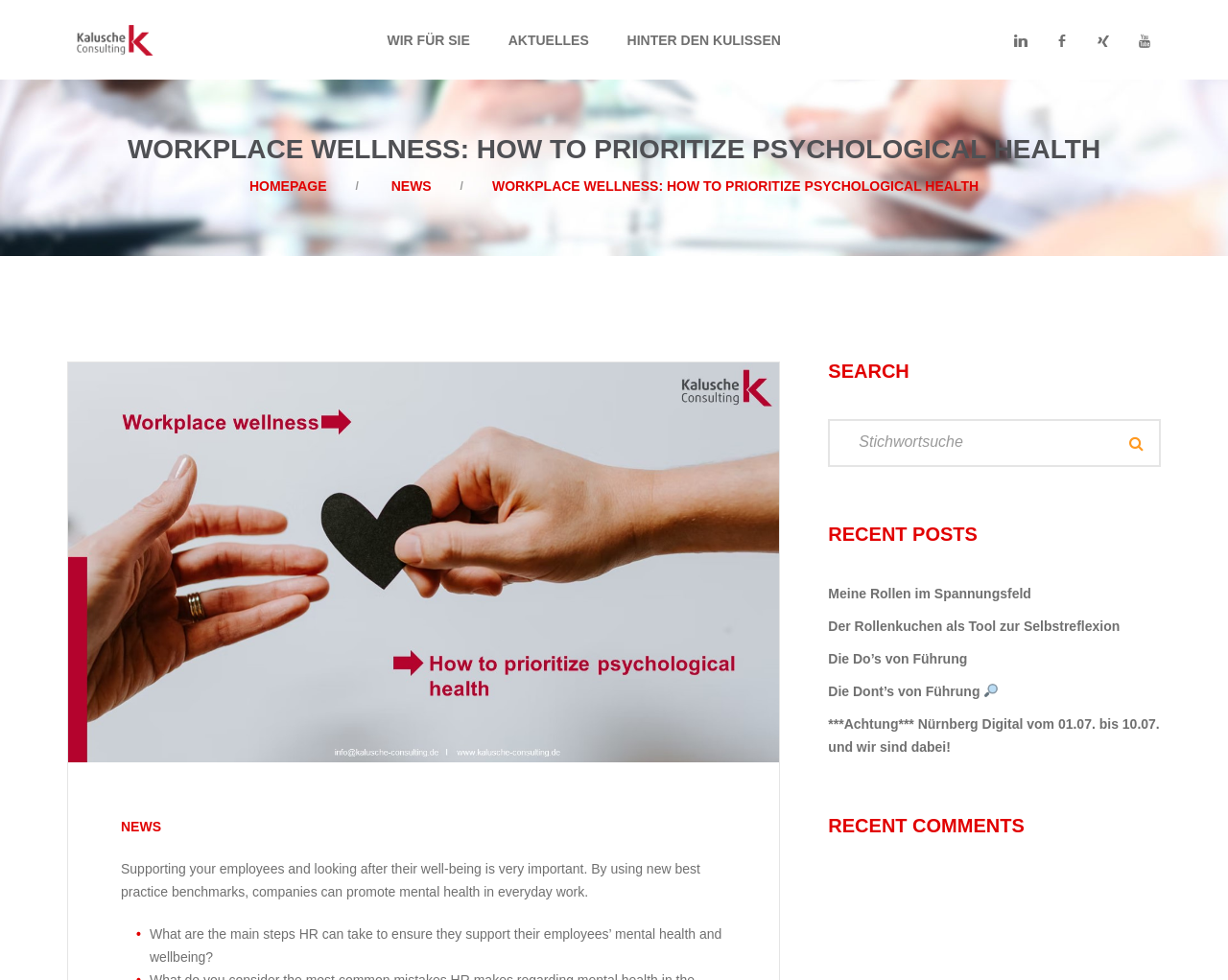Carefully examine the image and provide an in-depth answer to the question: What is the main topic of this webpage?

Based on the heading 'WORKPLACE WELLNESS: HOW TO PRIORITIZE PSYCHOLOGICAL HEALTH' and the static text 'Supporting your employees and looking after their well-being is very important. By using new best practice benchmarks, companies can promote mental health in everyday work.', it is clear that the main topic of this webpage is workplace wellness.